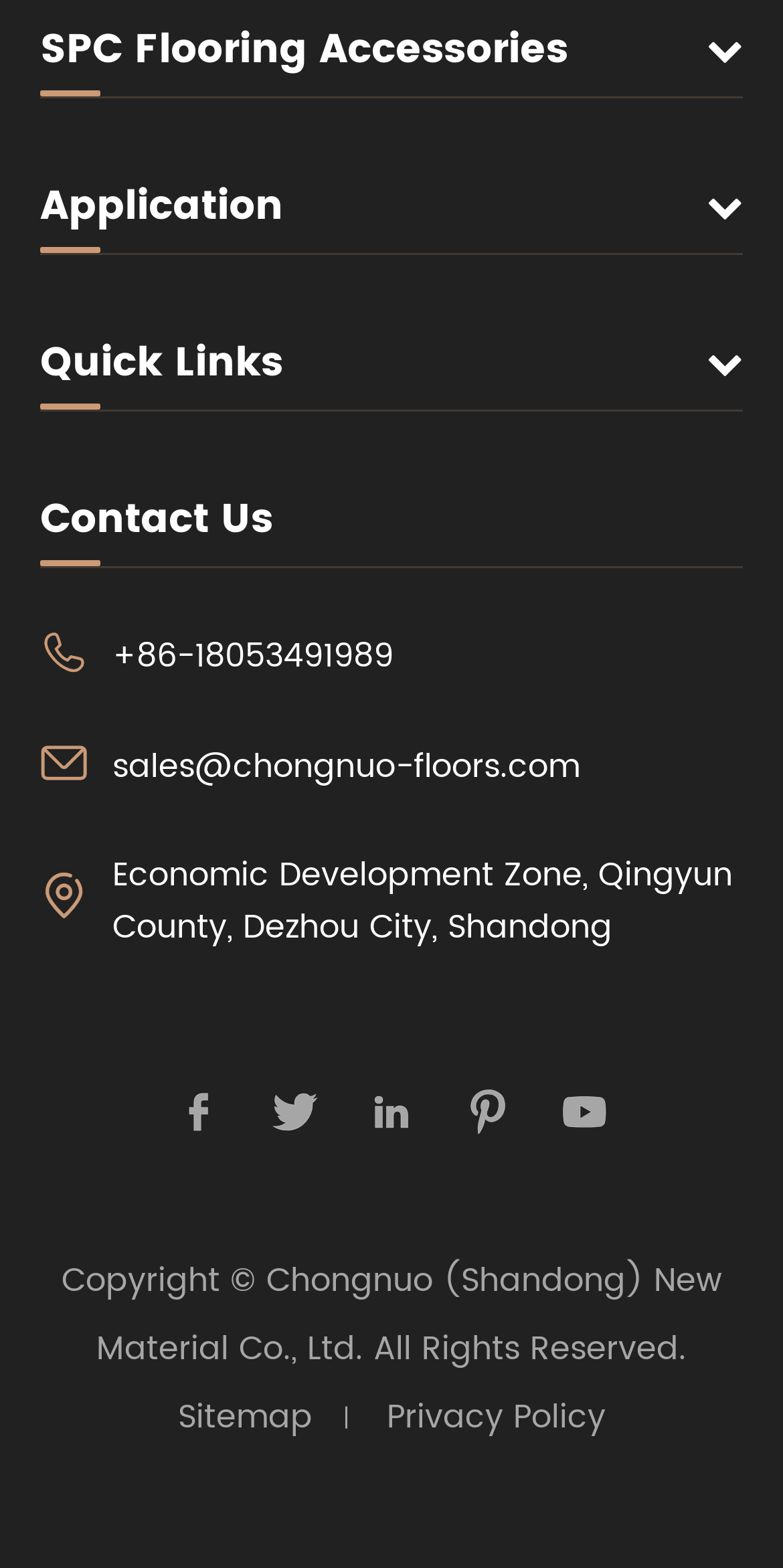From the webpage screenshot, identify the region described by Contact Us. Provide the bounding box coordinates as (top-left x, top-left y, bottom-right x, bottom-right y), with each value being a floating point number between 0 and 1.

[0.051, 0.311, 0.349, 0.353]